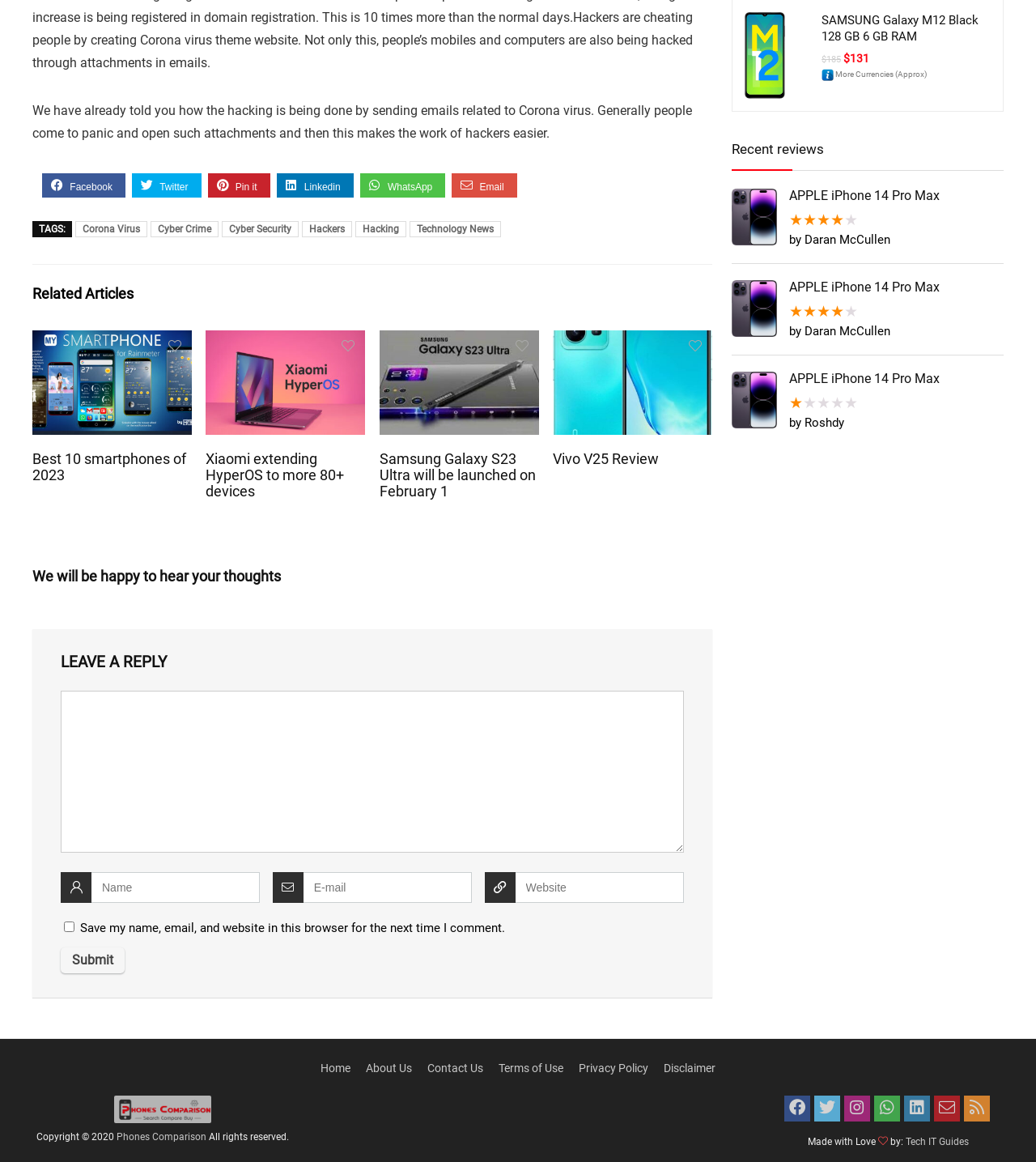Using the provided description: "APPLE iPhone 14 Pro Max", find the bounding box coordinates of the corresponding UI element. The output should be four float numbers between 0 and 1, in the format [left, top, right, bottom].

[0.706, 0.241, 0.969, 0.254]